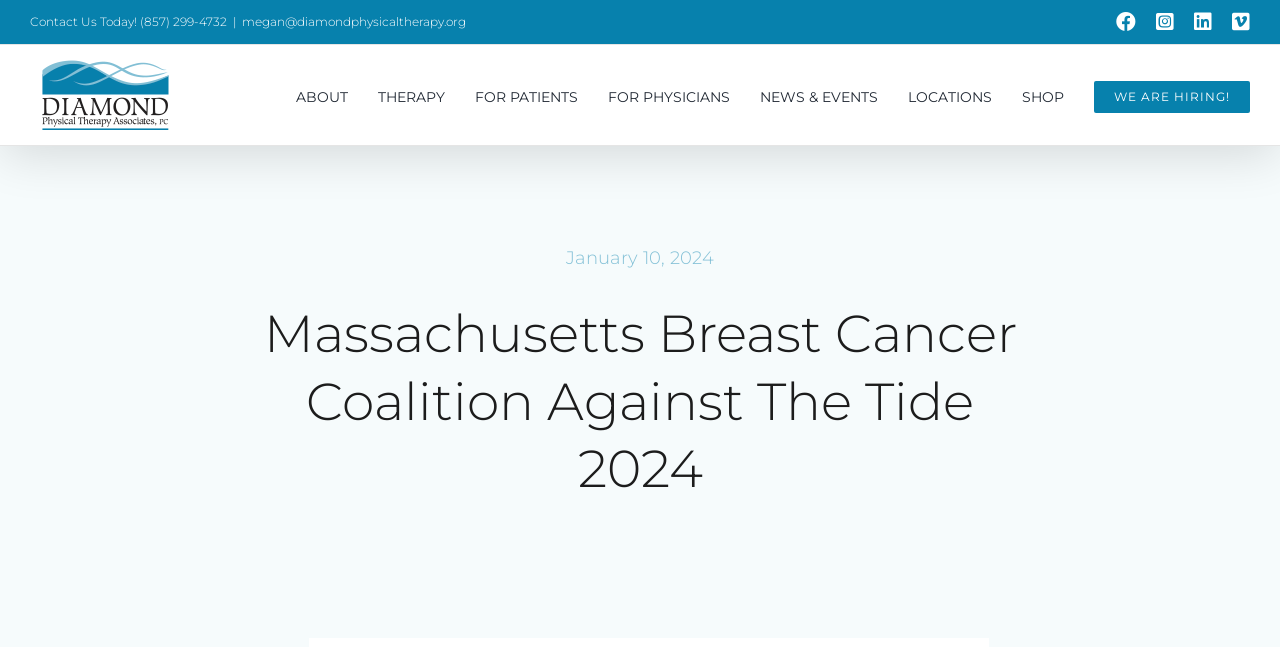Write an exhaustive caption that covers the webpage's main aspects.

The webpage is about the Massachusetts Breast Cancer Coalition Against the Tide 2024, with a focus on Diamond Physical Therapy. At the top left, there is a contact information section with a phone number, email address, and a separator line. To the right of this section, there are social media links for Facebook, Instagram, LinkedIn, and Vimeo.

Below the contact information, there is a logo for Diamond Physical Therapy, which is an image. Next to the logo, there is a main navigation menu with links to various sections, including ABOUT, THERAPY, FOR PATIENTS, FOR PHYSICIANS, NEWS & EVENTS, LOCATIONS, SHOP, and WE ARE HIRING!.

On the page, there is a prominent heading that reads "Massachusetts Breast Cancer Coalition Against The Tide 2024". Below this heading, there is a date, "January 10, 2024", which is likely related to an event or news article.

The overall layout of the page is organized, with clear sections and links to different parts of the website. The use of social media links and a main navigation menu suggests that the website is designed to provide easy access to various resources and information.